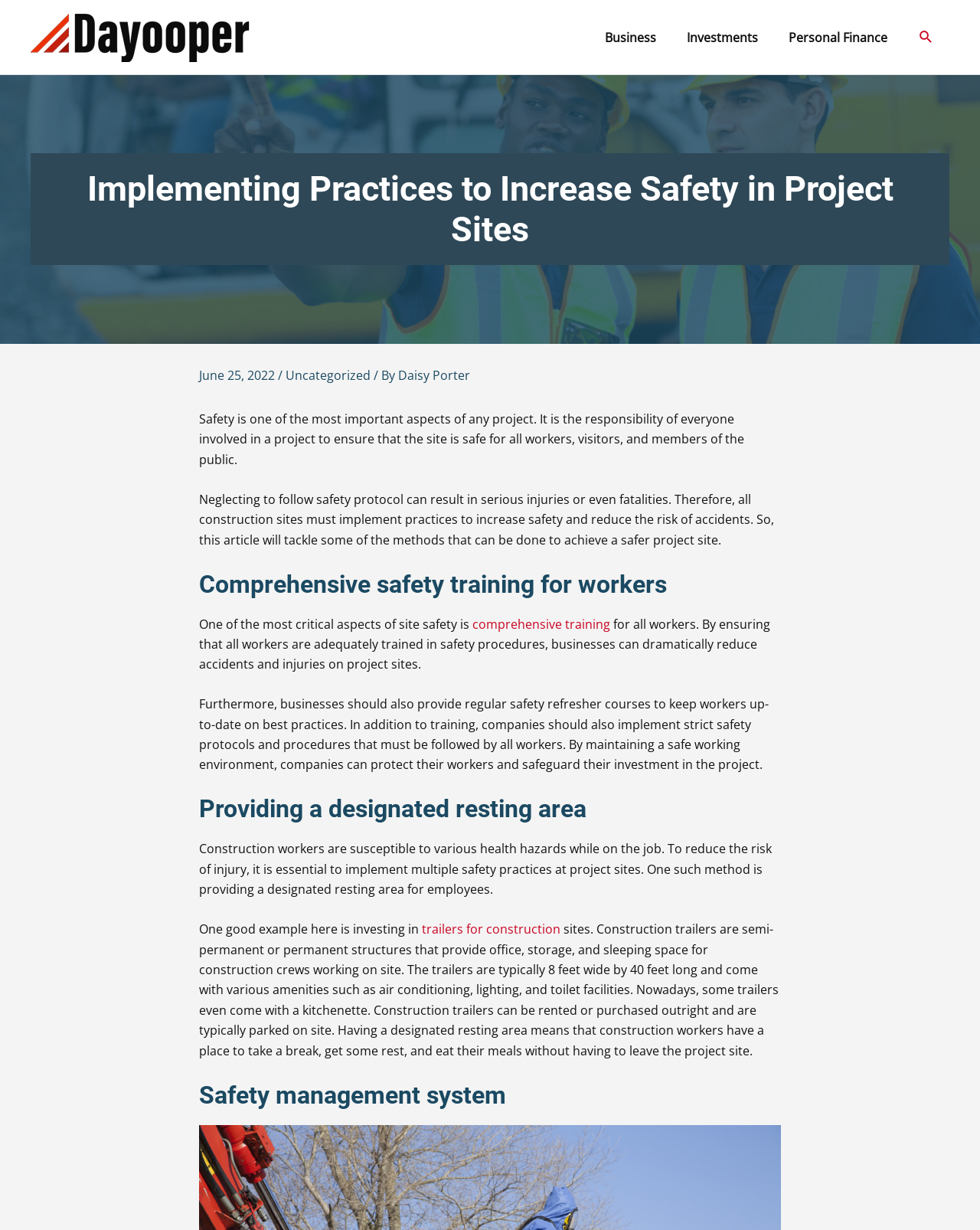Analyze the image and answer the question with as much detail as possible: 
What is the benefit of implementing strict safety protocols and procedures?

The webpage states that by maintaining a safe working environment, companies can protect their workers and safeguard their investment in the project. This is achieved by implementing strict safety protocols and procedures that must be followed by all workers.